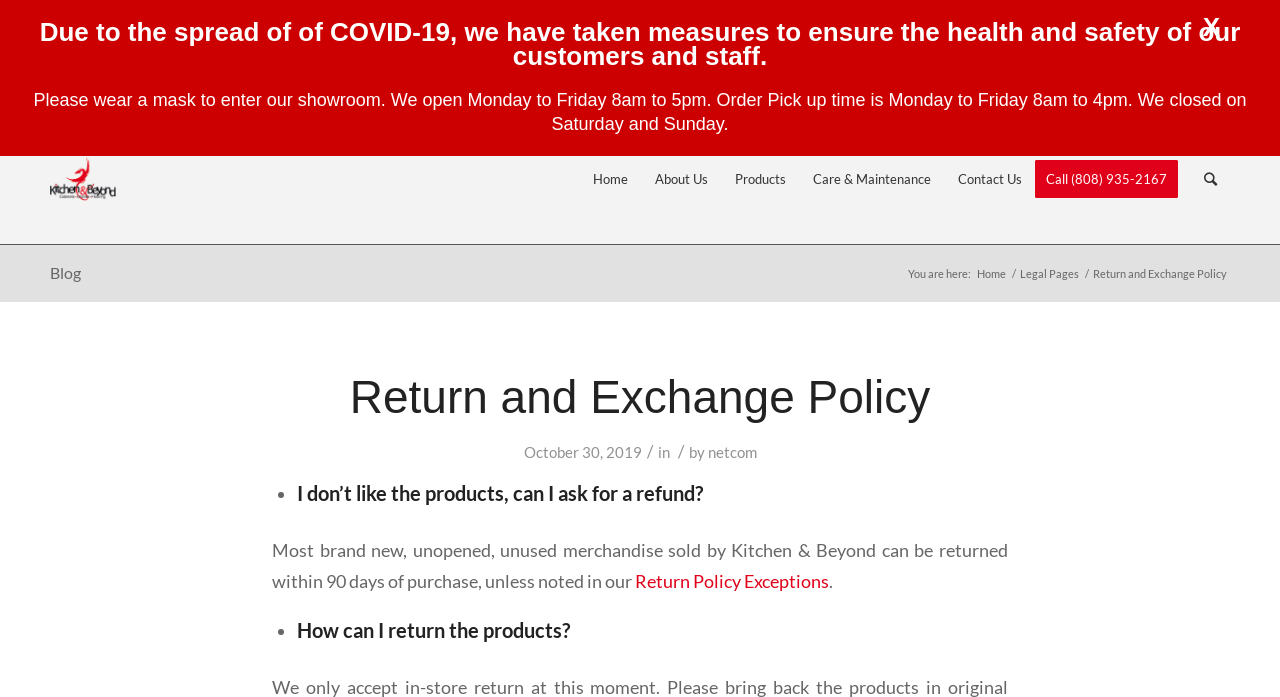Locate the bounding box coordinates of the area to click to fulfill this instruction: "Click on the 'What is the difference between boarding pass and web check-in' link". The bounding box should be presented as four float numbers between 0 and 1, in the order [left, top, right, bottom].

None